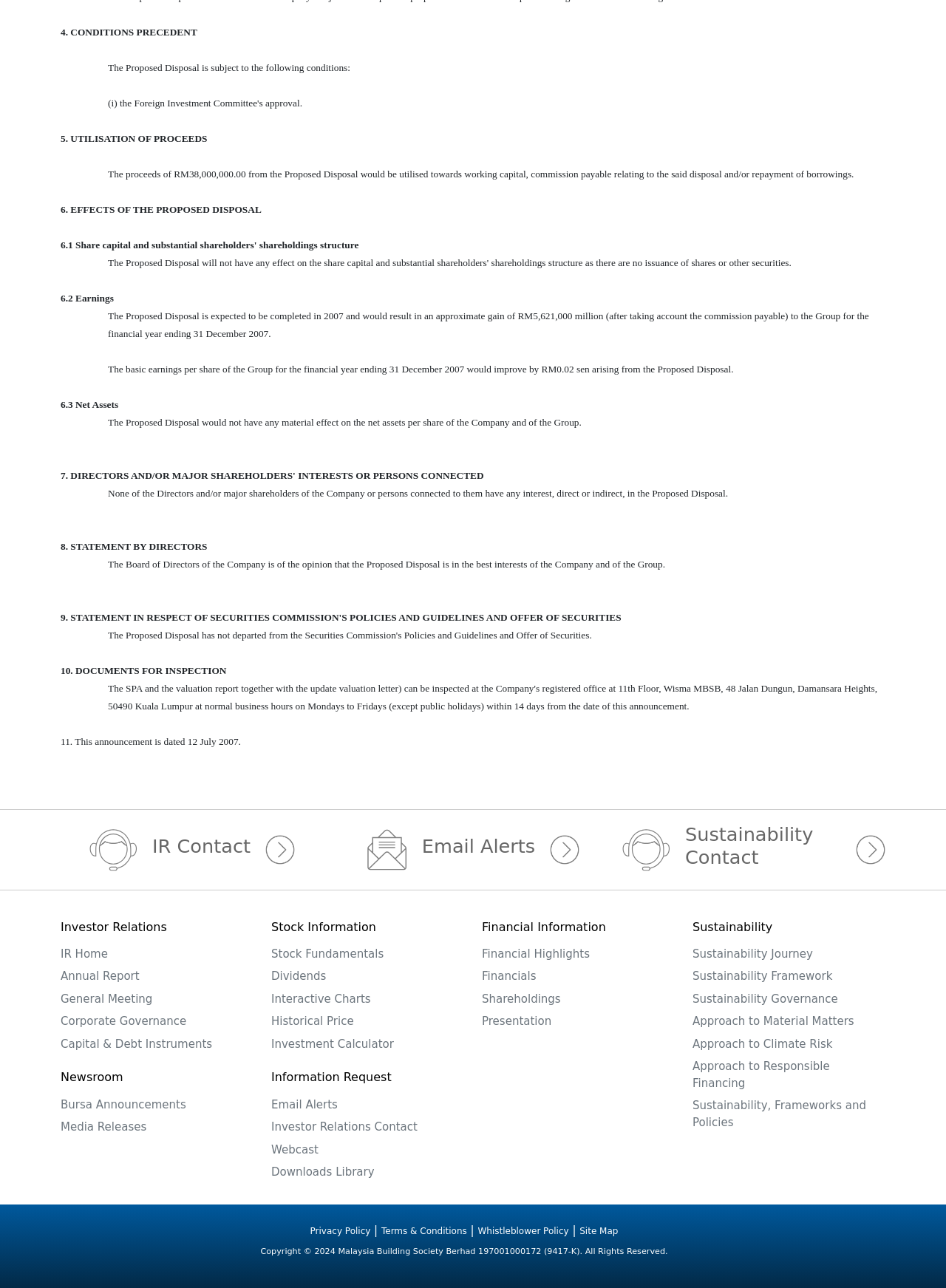Please find the bounding box for the UI component described as follows: "Terms & Conditions".

[0.403, 0.952, 0.494, 0.96]